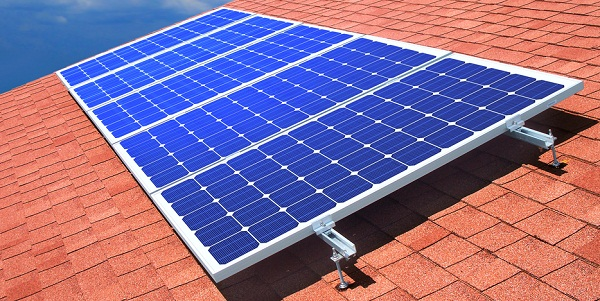Based on the image, please elaborate on the answer to the following question:
What is the purpose of the protective film produced by The Dow Chemical Company?

The Dow Chemical Company has begun producing a protective film for these panels, aimed at extending their operational lifespan significantly—from approximately 2,000 hours of performance to over 10,000 hours when shielded. This indicates that the primary purpose of the protective film is to increase the lifespan of the solar panels.